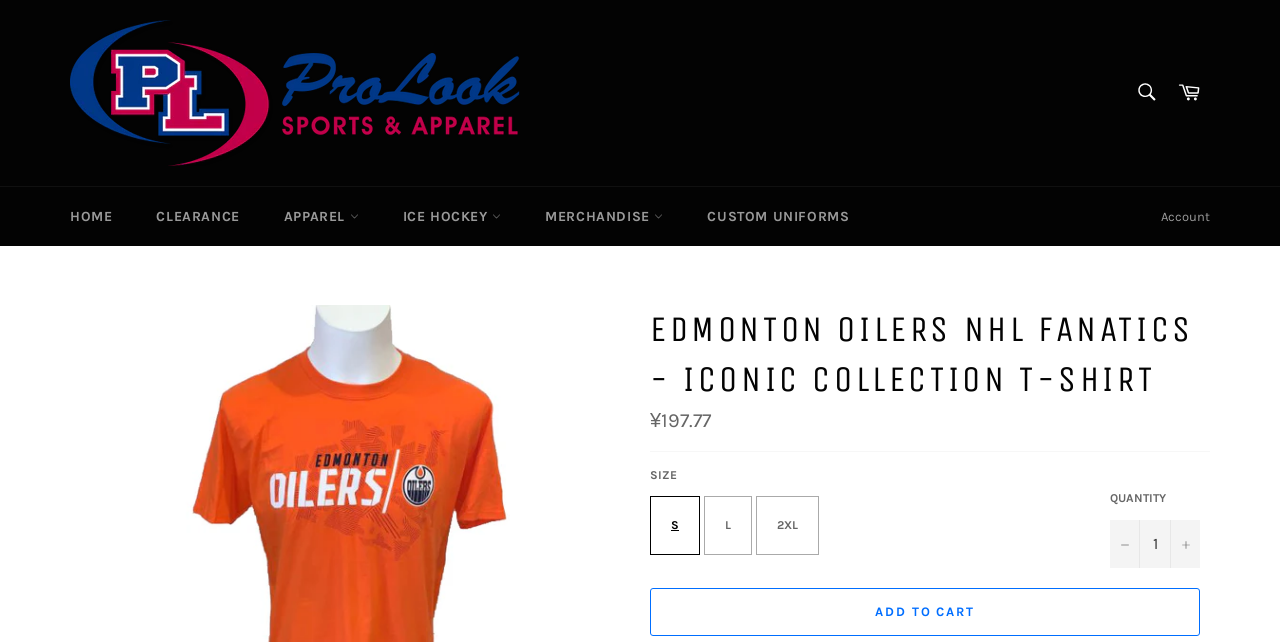Determine the main text heading of the webpage and provide its content.

EDMONTON OILERS NHL FANATICS - ICONIC COLLECTION T-SHIRT